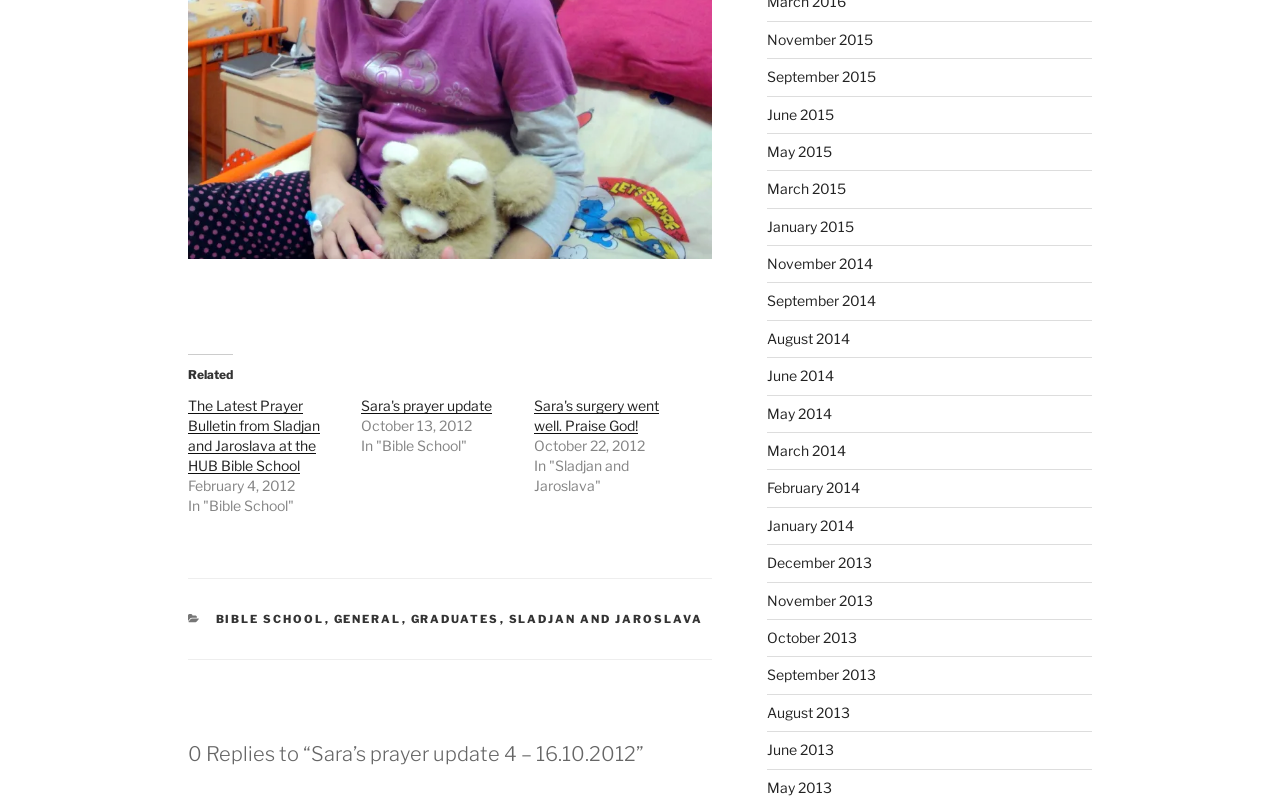What is the title of the webpage?
Give a comprehensive and detailed explanation for the question.

The title of the webpage is mentioned in the heading element at the bottom of the page, which is '0 Replies to “Sara’s prayer update 4 – 16.10.2012”'.